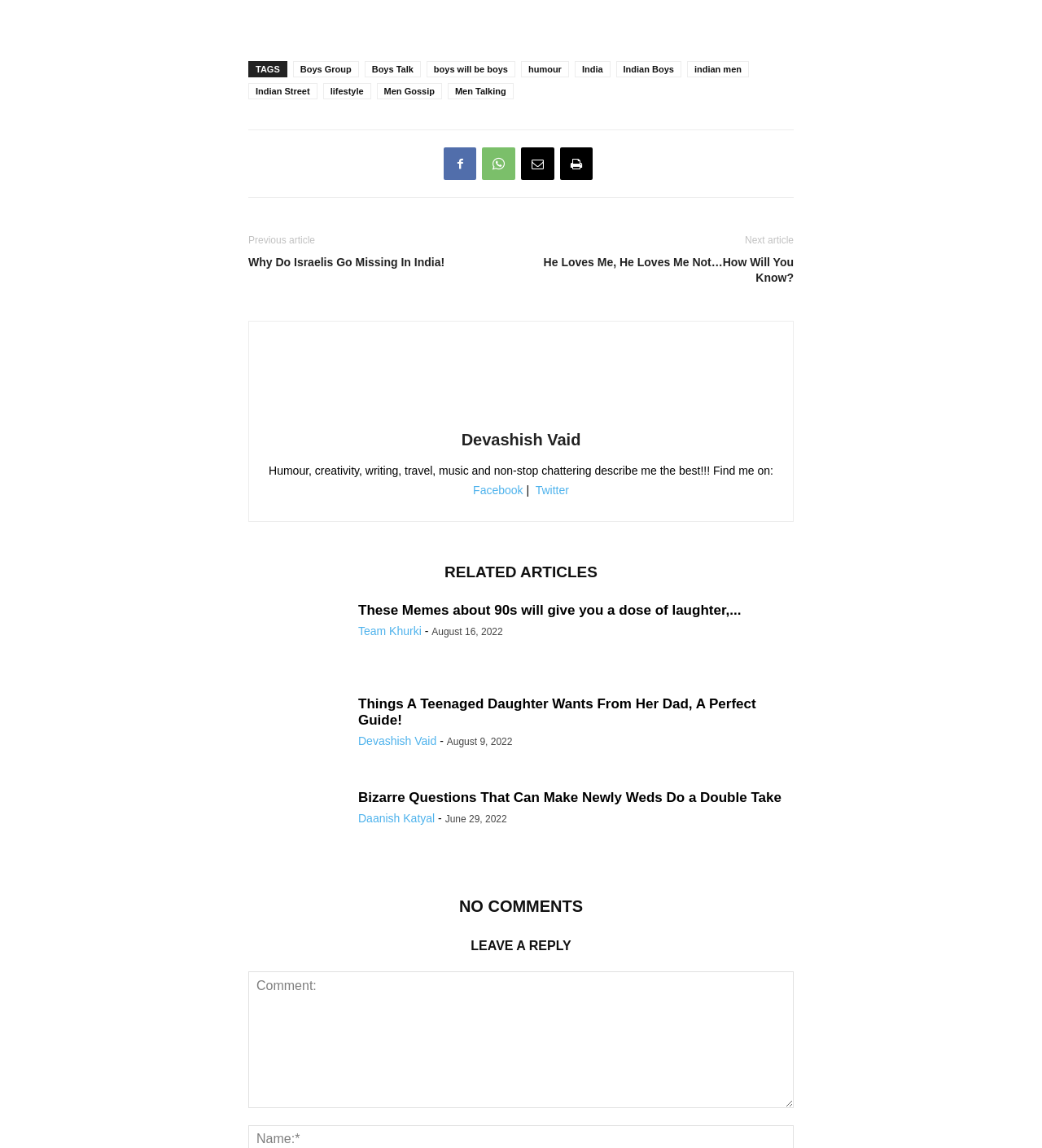Please identify the bounding box coordinates of the area I need to click to accomplish the following instruction: "Visit the 'About Us' page".

None